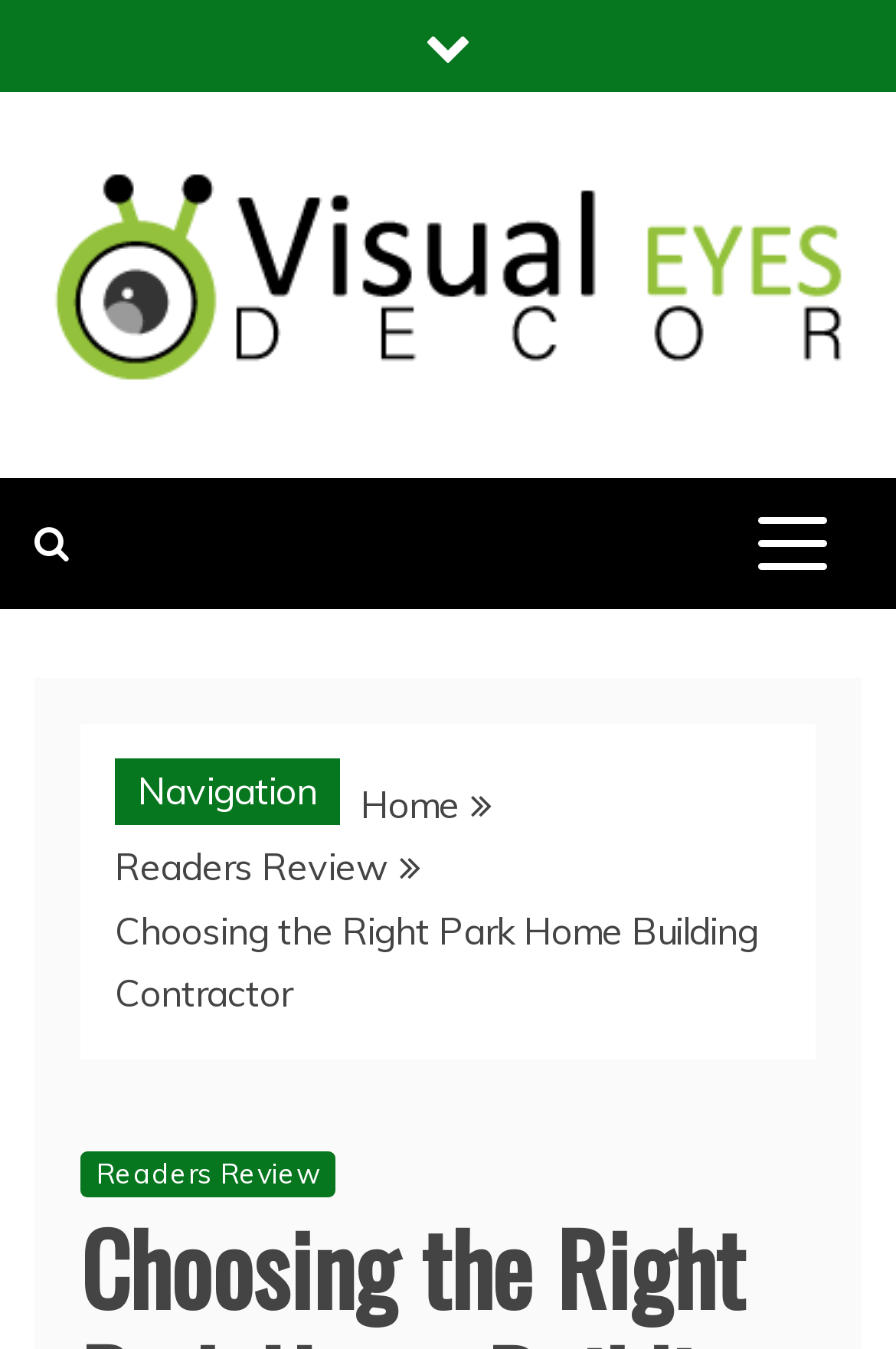Refer to the screenshot and answer the following question in detail:
What is the current page about?

I found the answer by examining the StaticText element with the text 'Choosing the Right Park Home Building Contractor' which is a part of the navigation breadcrumbs, indicating that it is the current page's topic.